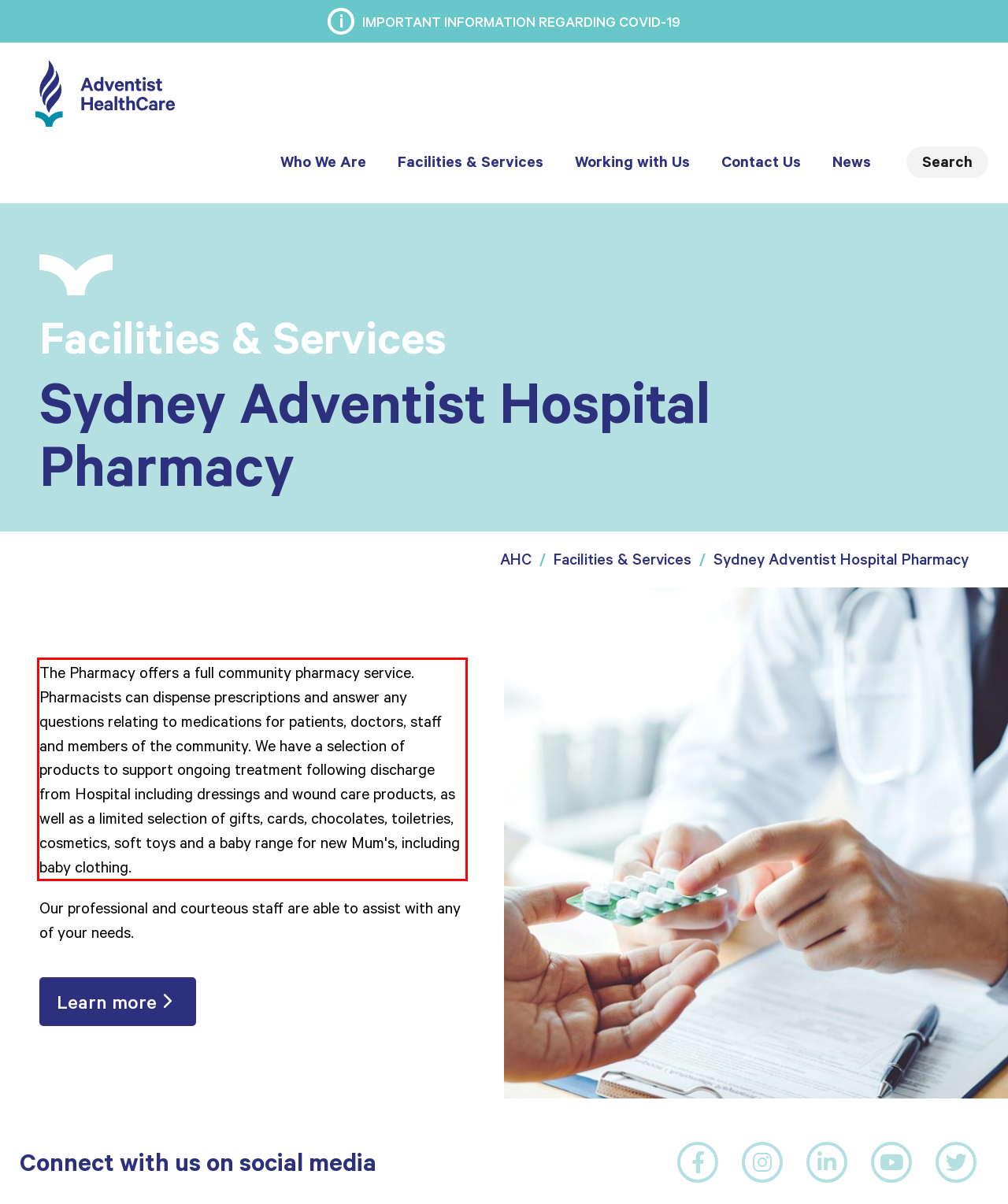Please take the screenshot of the webpage, find the red bounding box, and generate the text content that is within this red bounding box.

The Pharmacy offers a full community pharmacy service. Pharmacists can dispense prescriptions and answer any questions relating to medications for patients, doctors, staff and members of the community. We have a selection of products to support ongoing treatment following discharge from Hospital including dressings and wound care products, as well as a limited selection of gifts, cards, chocolates, toiletries, cosmetics, soft toys and a baby range for new Mum's, including baby clothing.